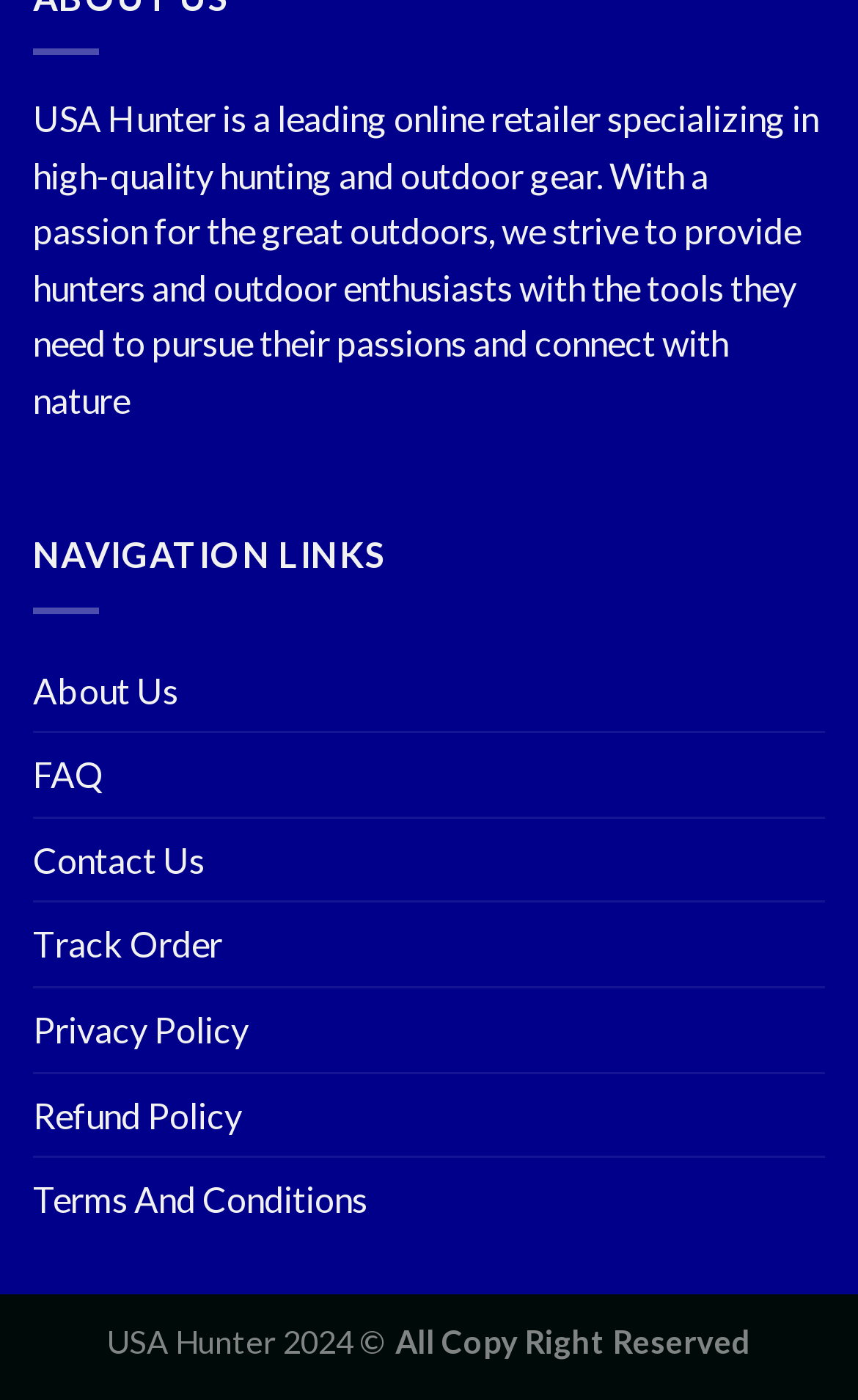Provide a one-word or one-phrase answer to the question:
How many sections are there at the bottom of the page?

2